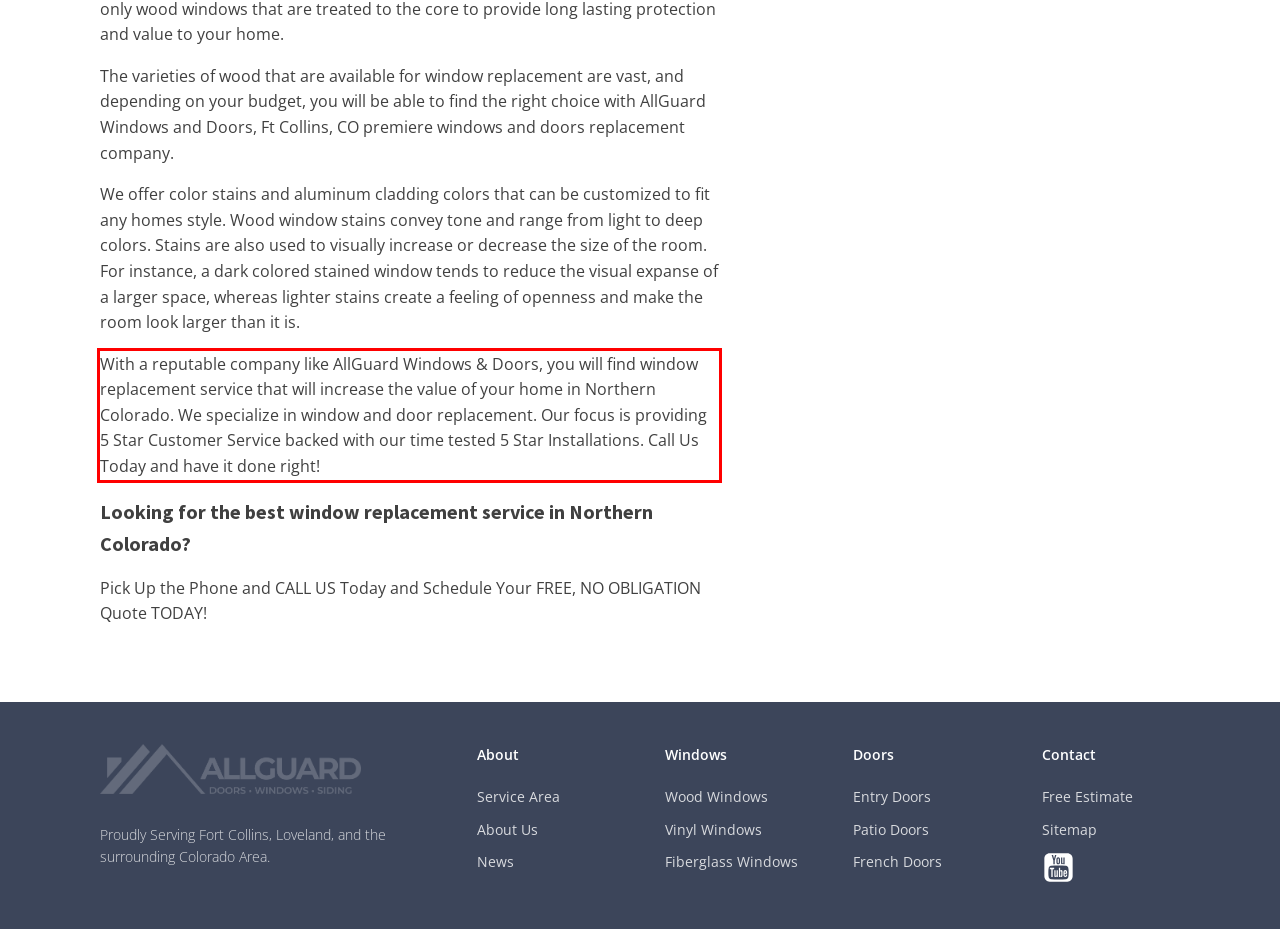Using the webpage screenshot, recognize and capture the text within the red bounding box.

With a reputable company like AllGuard Windows & Doors, you will find window replacement service that will increase the value of your home in Northern Colorado. We specialize in window and door replacement. Our focus is providing 5 Star Customer Service backed with our time tested 5 Star Installations. Call Us Today and have it done right!